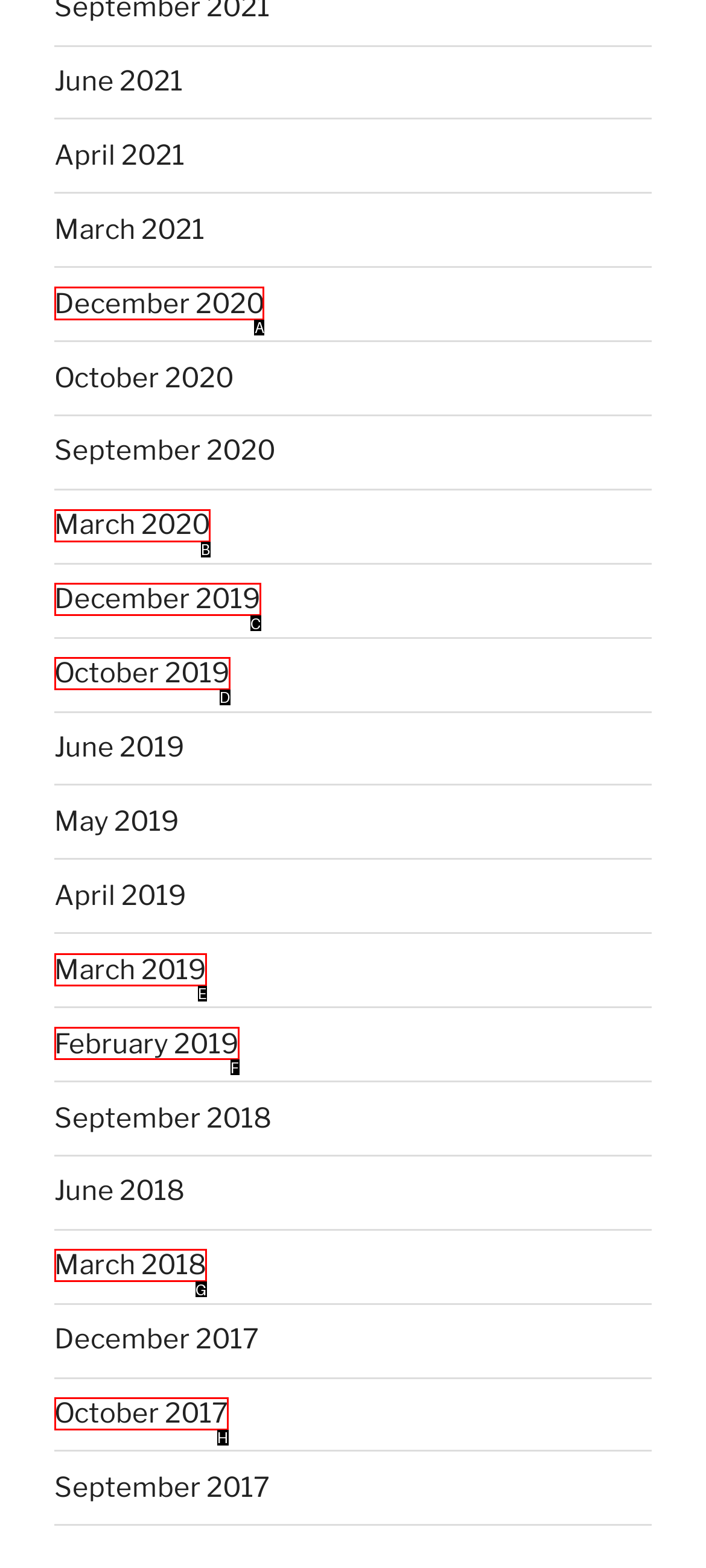Choose the letter of the element that should be clicked to complete the task: view December 2020
Answer with the letter from the possible choices.

A